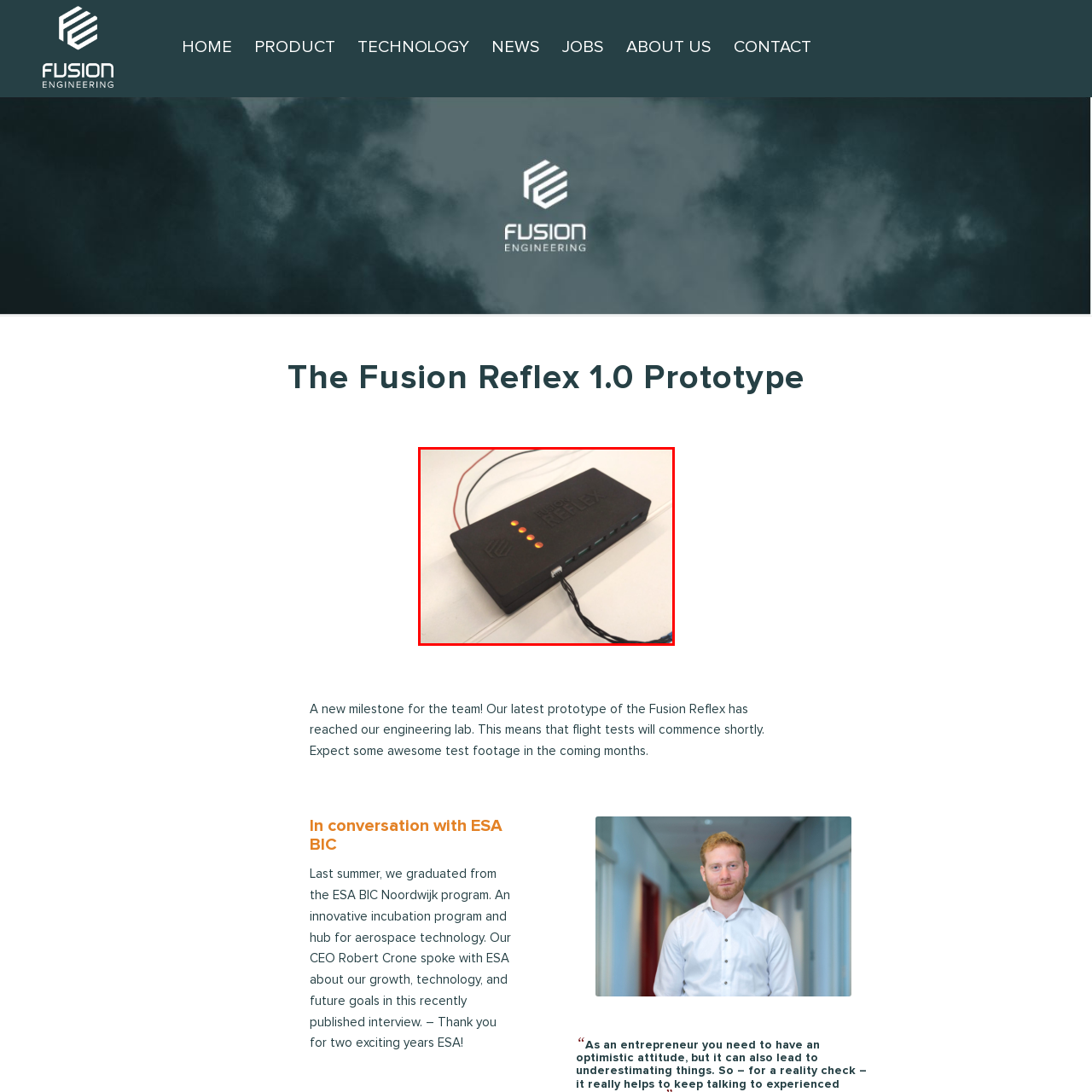Describe in detail the portion of the image that is enclosed within the red boundary.

The image features the Fusion Reflex 1.0 Prototype, a sleek, rectangular device prominently displayed with a matte black finish. This prototype is equipped with five illuminated indicators on its surface, which show red and green lights, suggesting operational status or functionality. The device has a tactile design, featuring embossed lettering that reads "FUSION REFLEX," indicating its branding and purpose. Cables are connected to the device, hinting at its integration into a larger system, likely for upcoming testing phases. This prototype marks a significant milestone for the engineering team, as it prepares for flight tests and showcases advancements in aerospace technology.